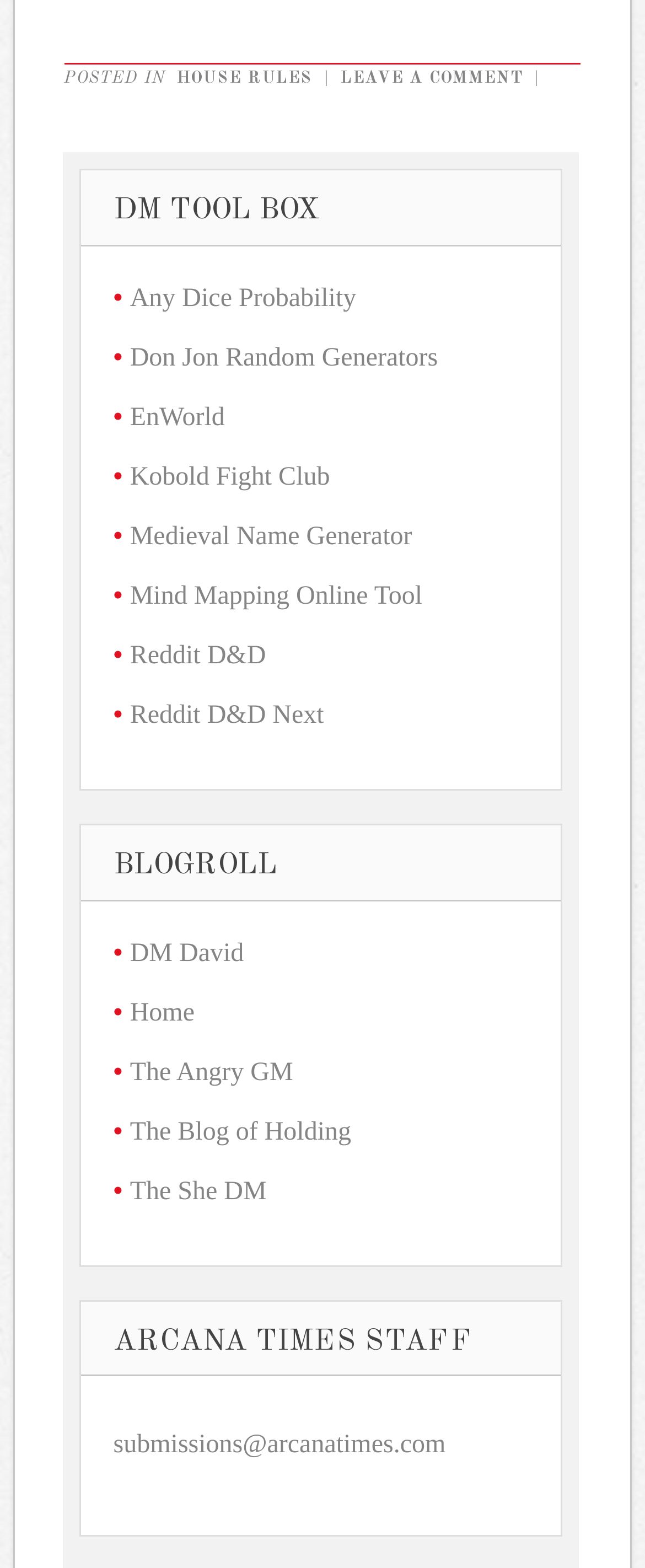Please determine the bounding box coordinates of the clickable area required to carry out the following instruction: "visit the Reddit D&D community". The coordinates must be four float numbers between 0 and 1, represented as [left, top, right, bottom].

[0.201, 0.409, 0.412, 0.427]